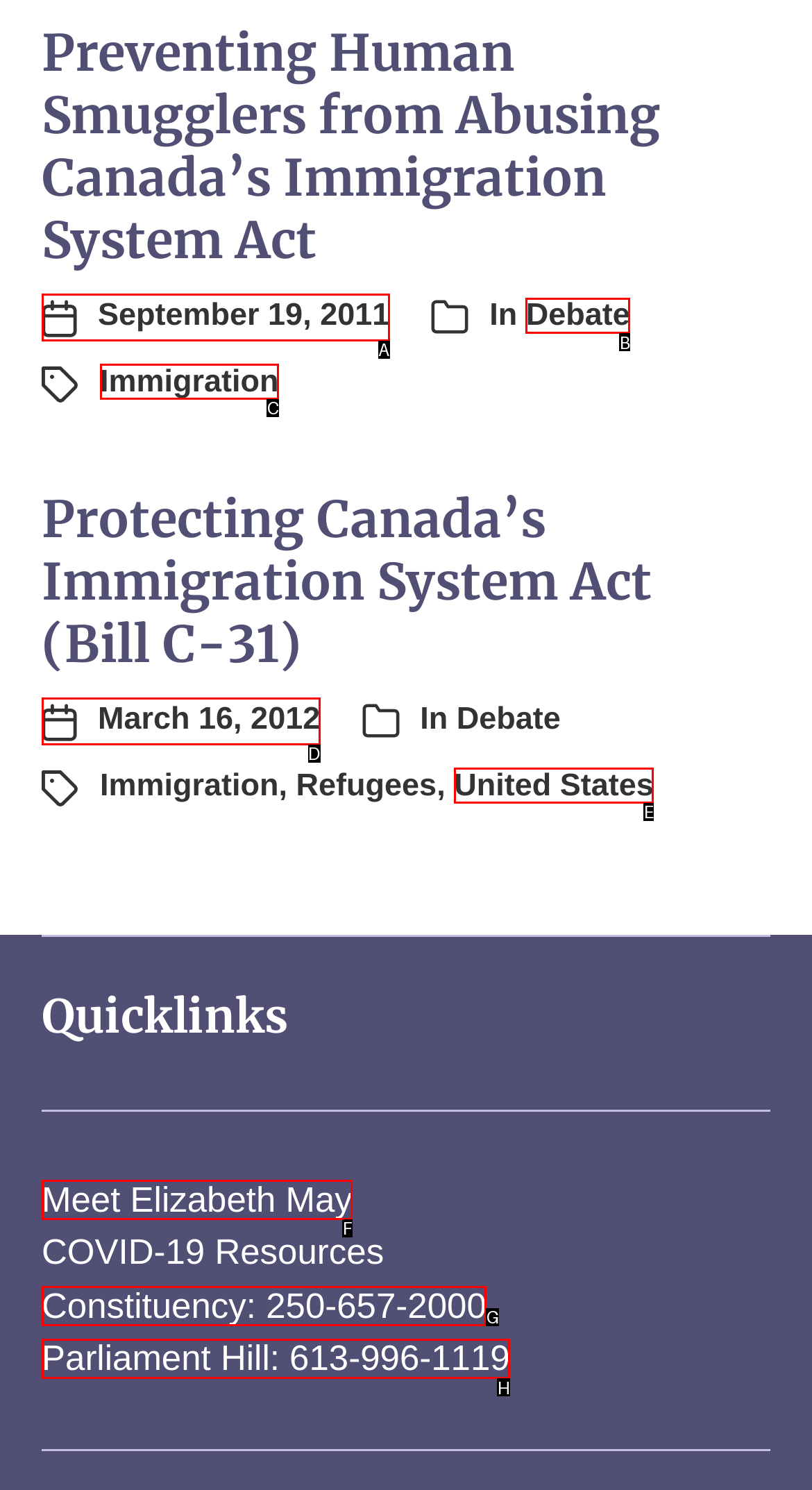Determine which HTML element fits the description: name="s" placeholder="Search …" title="Search for:". Answer with the letter corresponding to the correct choice.

None